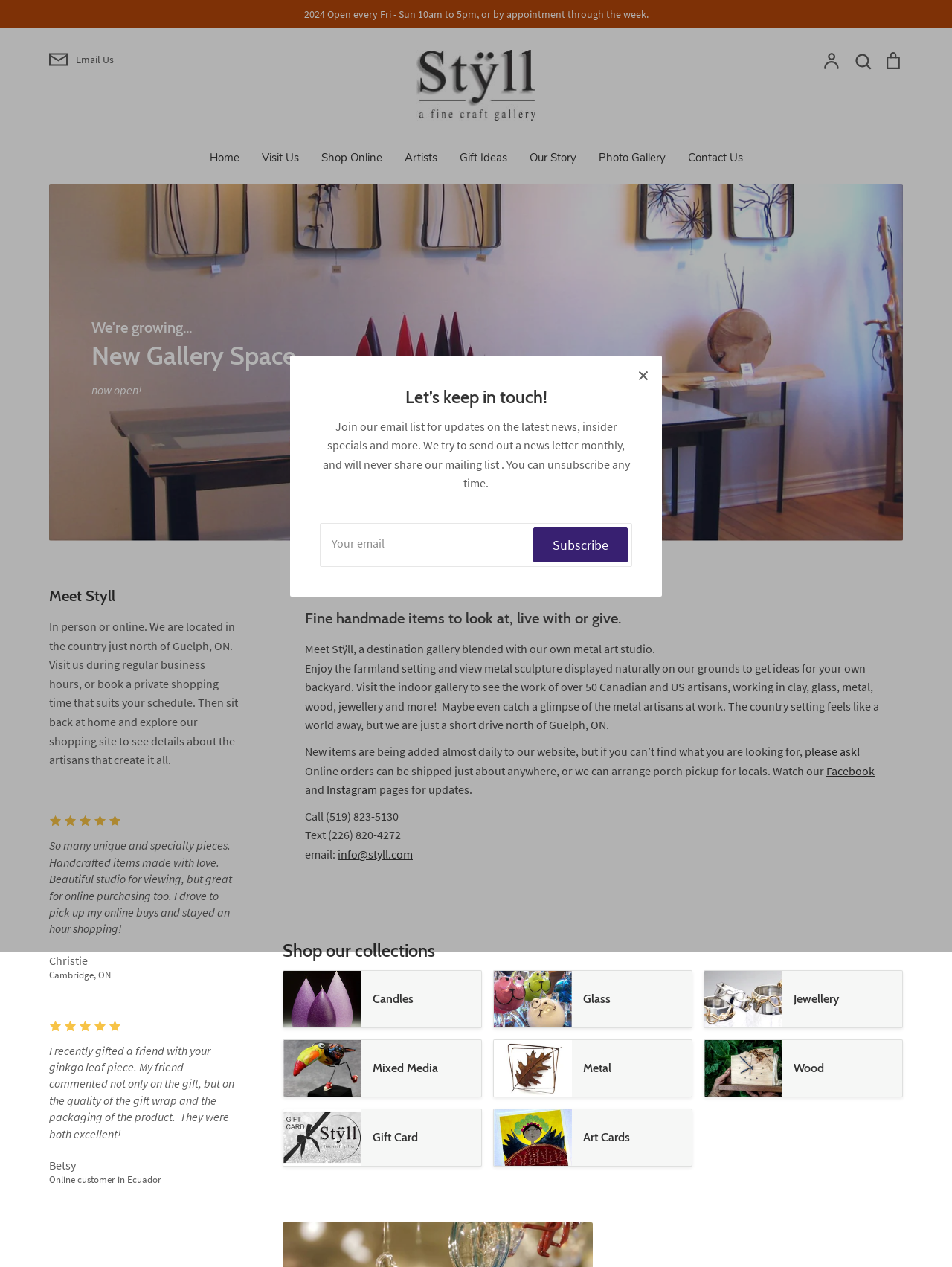Use the information in the screenshot to answer the question comprehensively: How can customers contact Styll Gallery?

Customers can contact Styll Gallery by phone at (519) 823-5130, by text at (226) 820-4272, or by email at info@styll.com, which can be found at the bottom of the webpage.